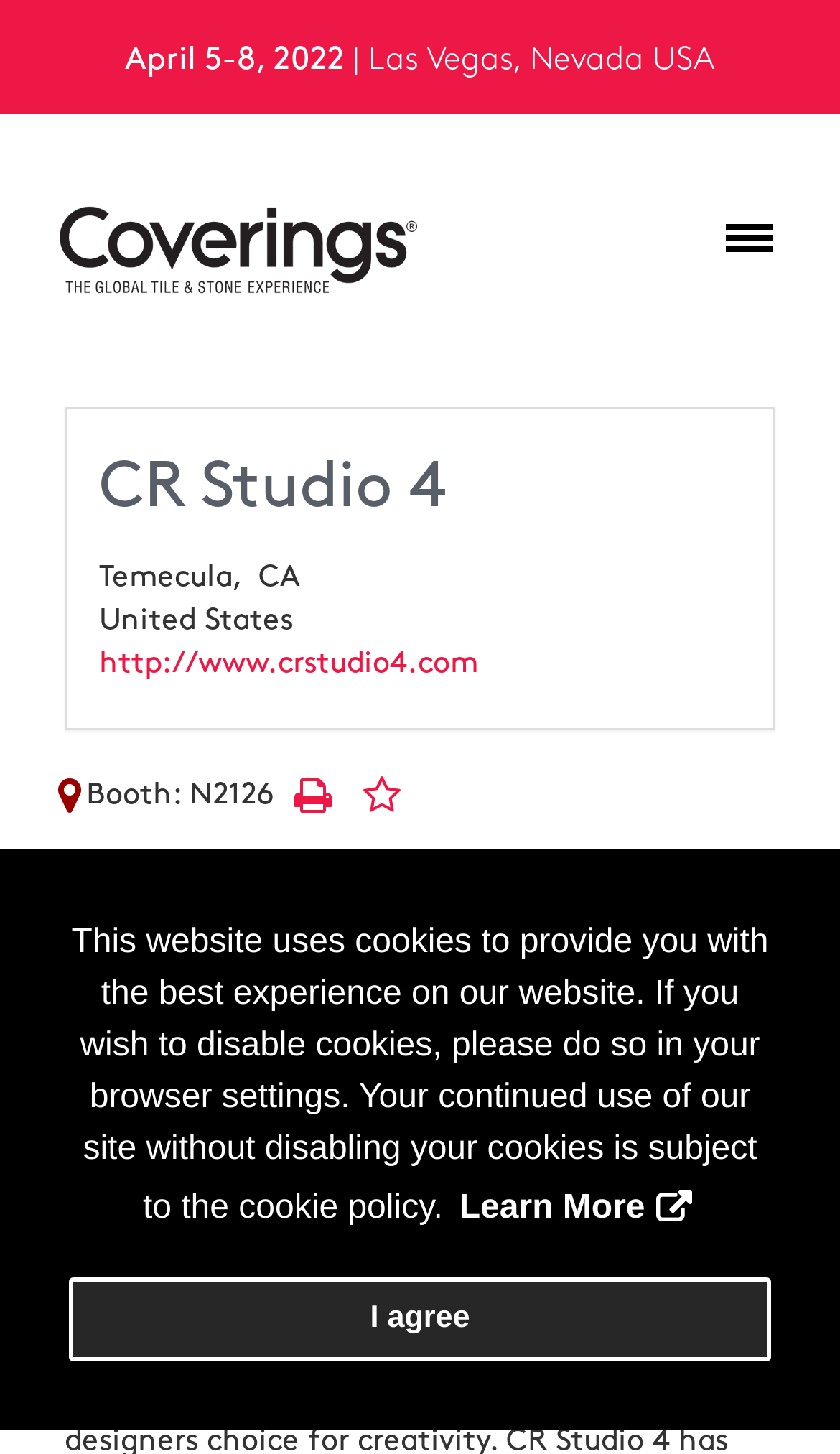Refer to the screenshot and answer the following question in detail:
What is the booth number of CR Studio 4?

I found the booth number by looking at the text element that says 'Booth: N2126'. This text explicitly provides the booth number of CR Studio 4.